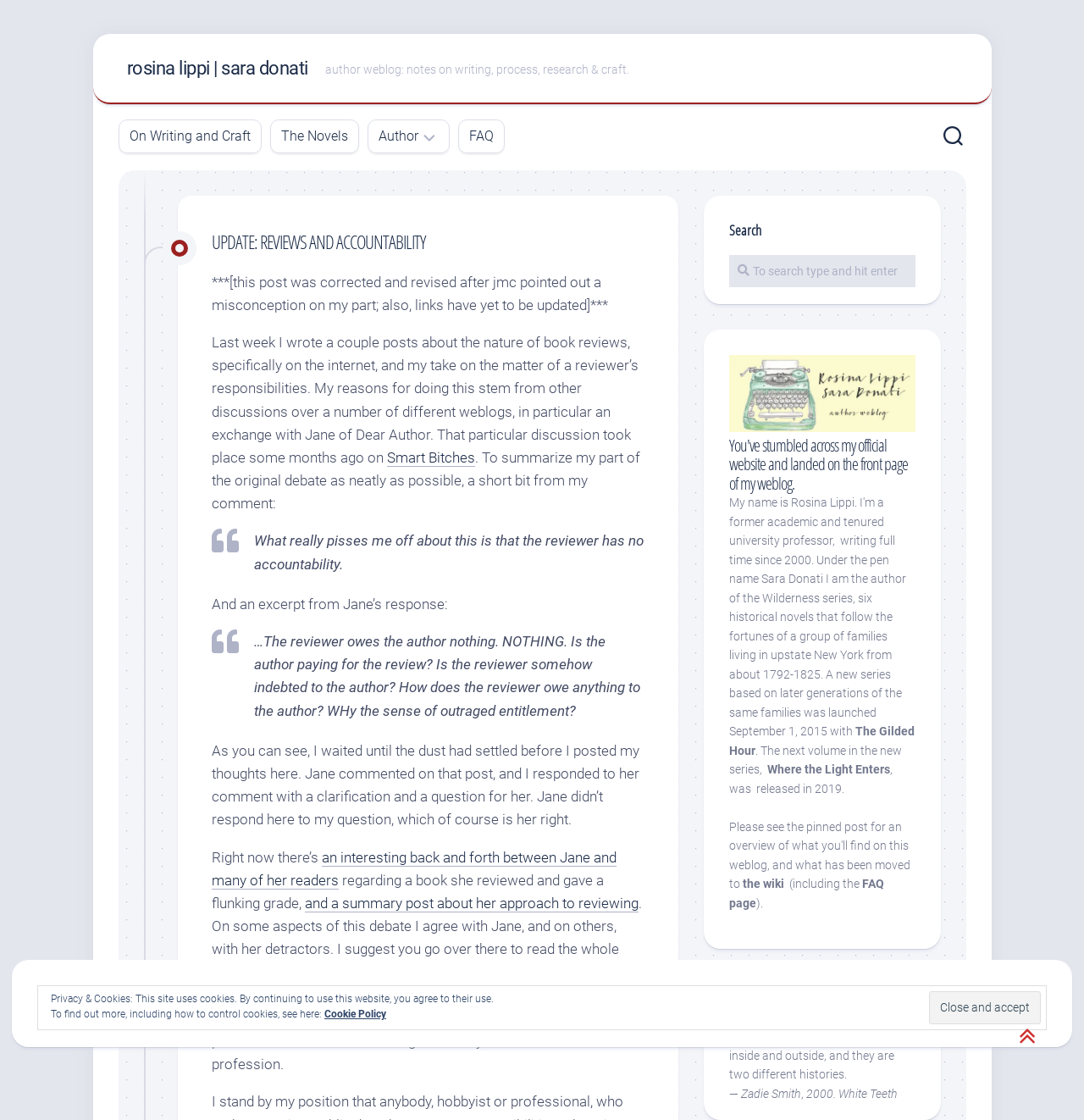Give a short answer to this question using one word or a phrase:
What is the topic of the debate mentioned?

book reviews